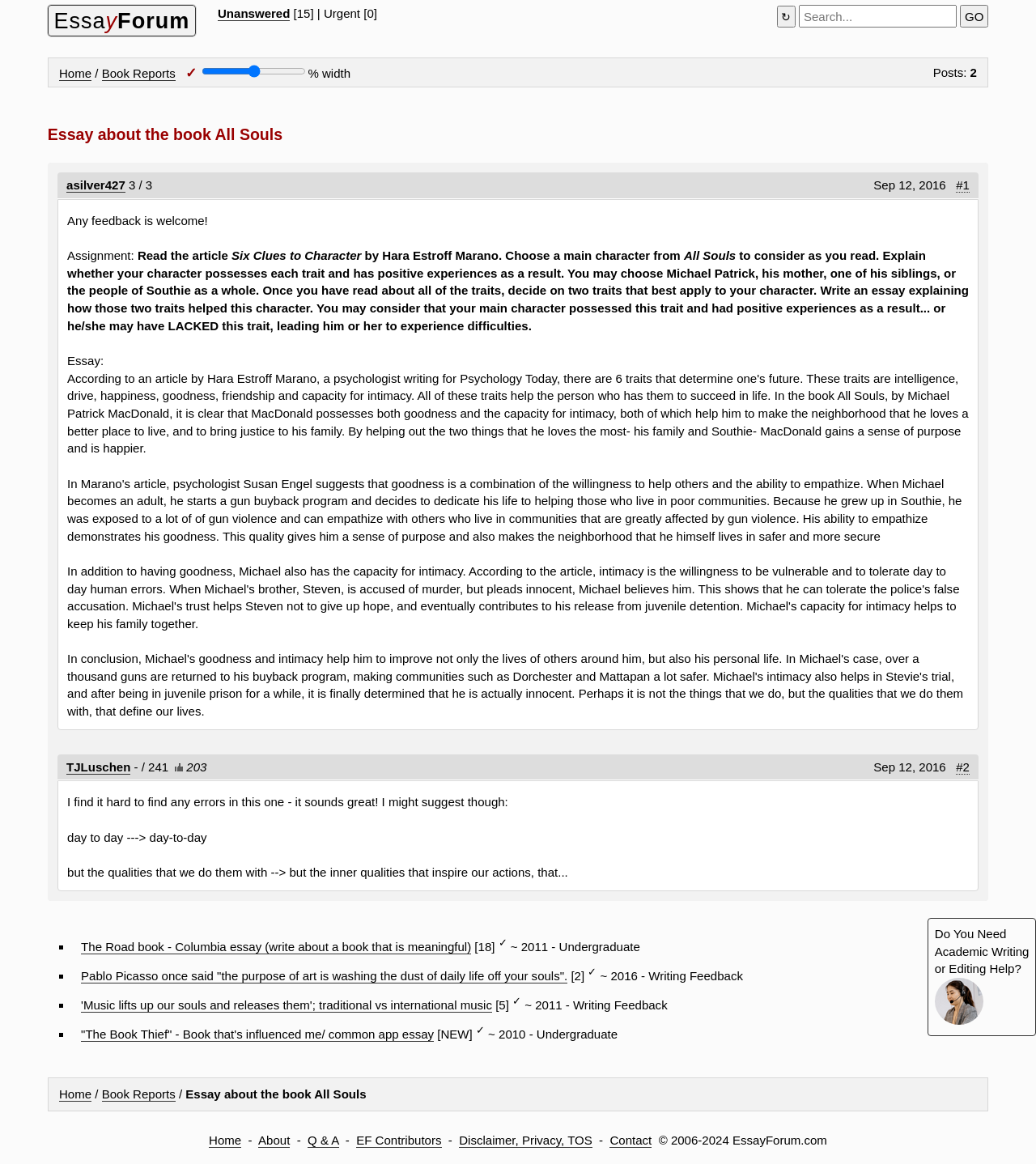Locate the bounding box coordinates of the clickable area to execute the instruction: "Search for a topic". Provide the coordinates as four float numbers between 0 and 1, represented as [left, top, right, bottom].

[0.771, 0.004, 0.924, 0.024]